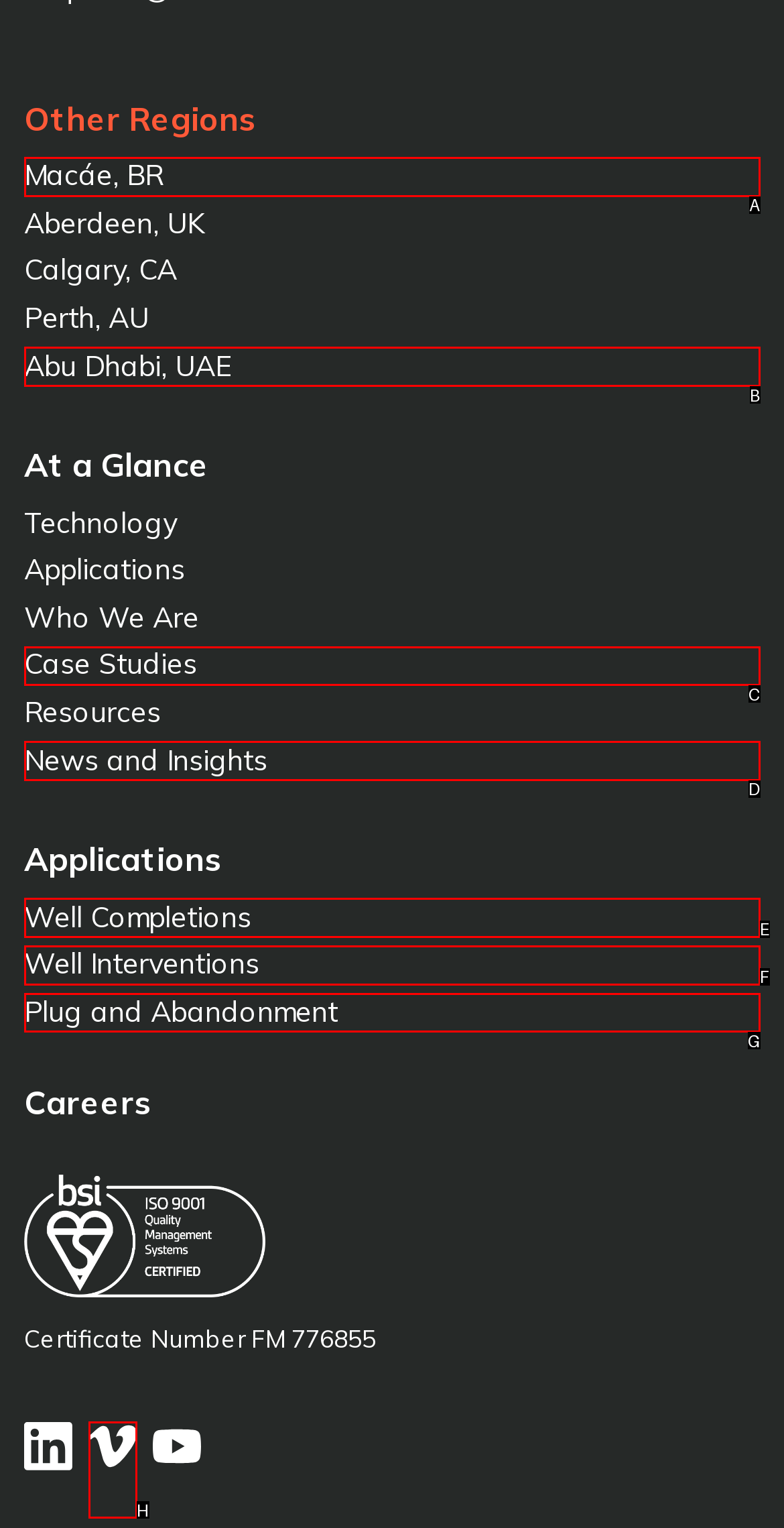Which HTML element matches the description: Well Completions?
Reply with the letter of the correct choice.

E